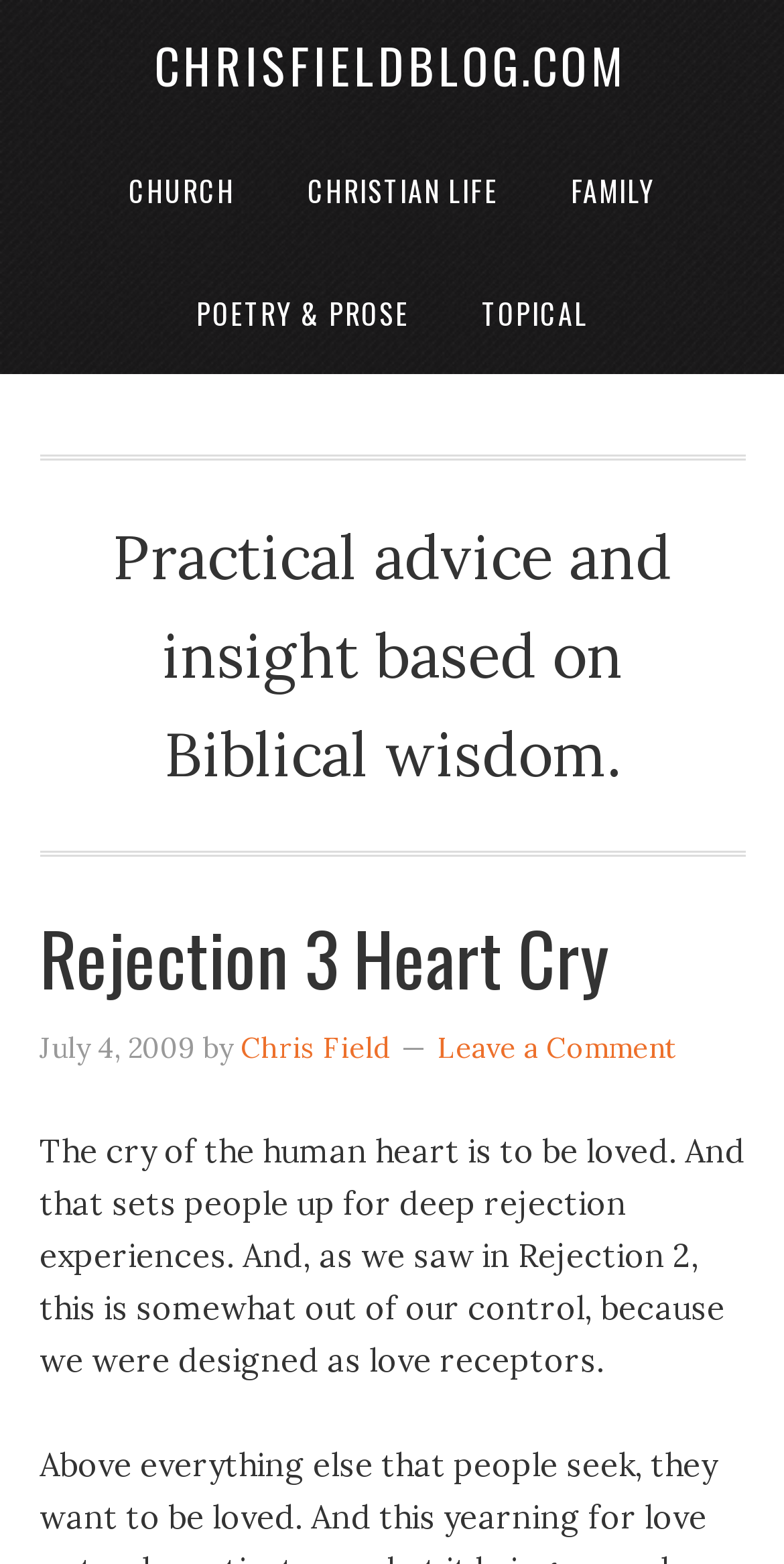Refer to the image and provide a thorough answer to this question:
Who is the author of this article?

The author of this article is mentioned in the header section of the webpage, which is 'Chris Field'. This information is provided along with the date of publication, 'July 4, 2009'.